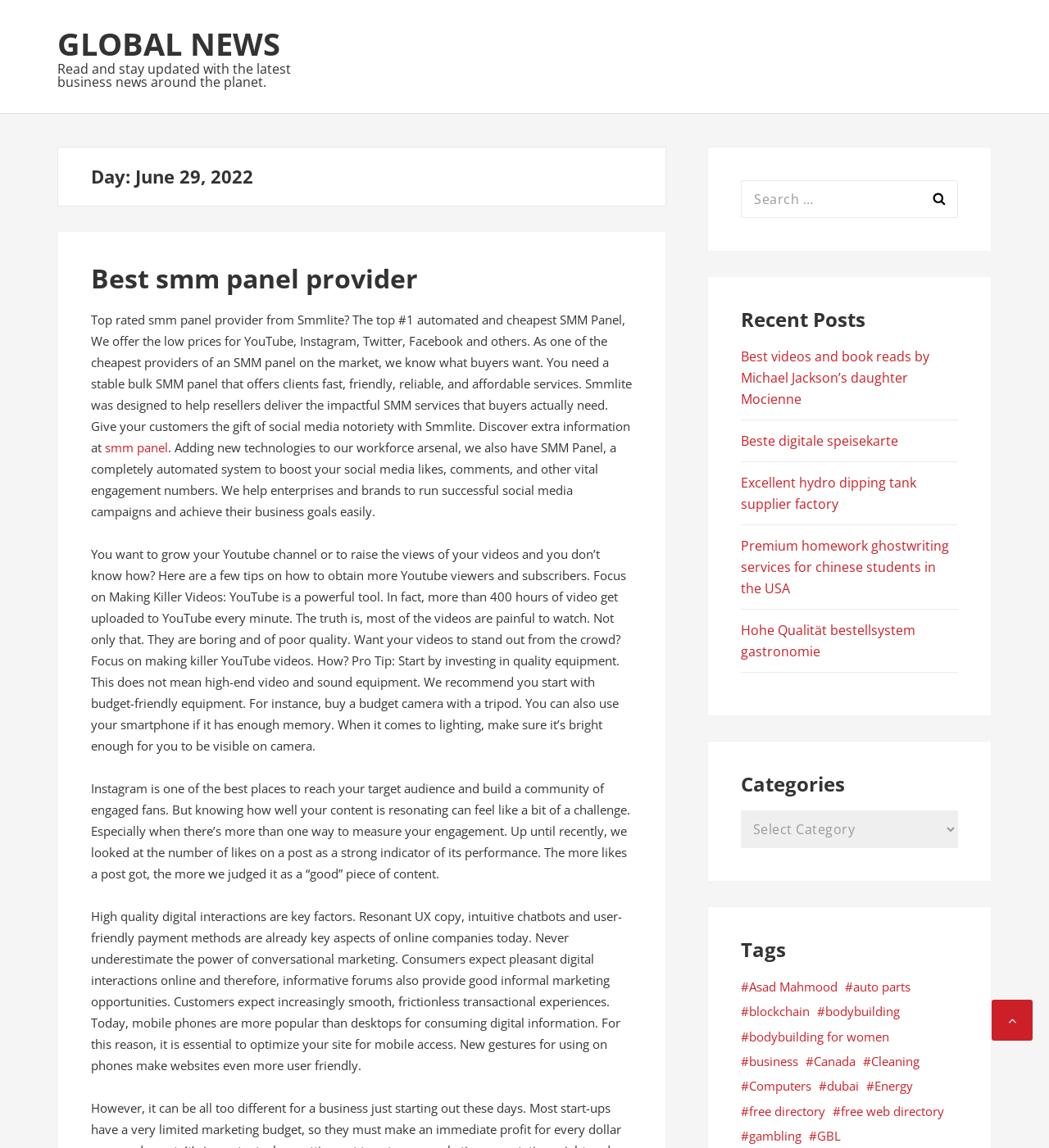Summarize the webpage comprehensively, mentioning all visible components.

The webpage appears to be a news or blog website with a focus on various topics. At the top, there are two "Skip to" links, one for navigation and one for content, followed by a link to "GLOBAL NEWS" and a brief description of the website's purpose. Below this, there is a header section with a date, "June 29, 2022", and a heading "Best smm panel provider" with a link to the same topic.

The main content area is divided into several sections. On the left, there is a long block of text discussing social media marketing, including tips on how to grow a YouTube channel and the importance of high-quality digital interactions. This section also includes links to related topics, such as SMM panels and Instagram engagement.

On the right, there is a search bar with a button and a label "Search for:". Below this, there are several links to recent posts, including topics like Michael Jackson's daughter, digital menus, and homework ghostwriting services. Further down, there are sections for categories and tags, with links to various topics such as auto parts, blockchain, and bodybuilding.

Throughout the page, there are numerous links to different topics and articles, suggesting that the website is a collection of news articles or blog posts on a wide range of subjects. The overall layout is dense, with a lot of text and links packed into a relatively small space.